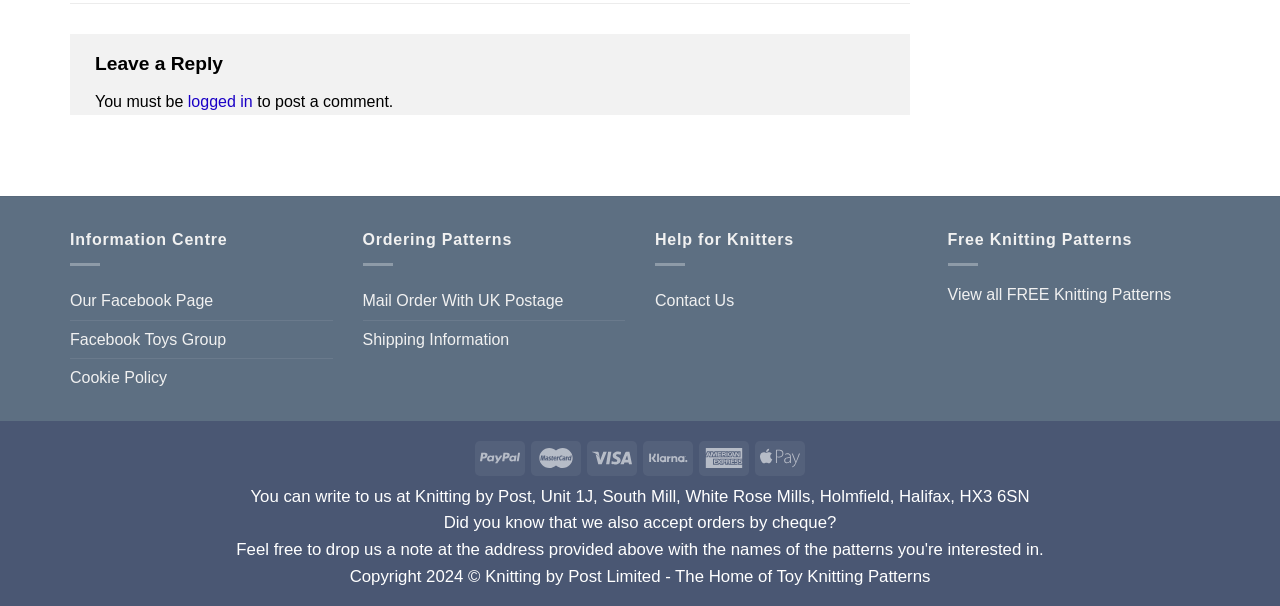Identify the bounding box of the HTML element described here: "Our Facebook Page". Provide the coordinates as four float numbers between 0 and 1: [left, top, right, bottom].

[0.055, 0.465, 0.167, 0.527]